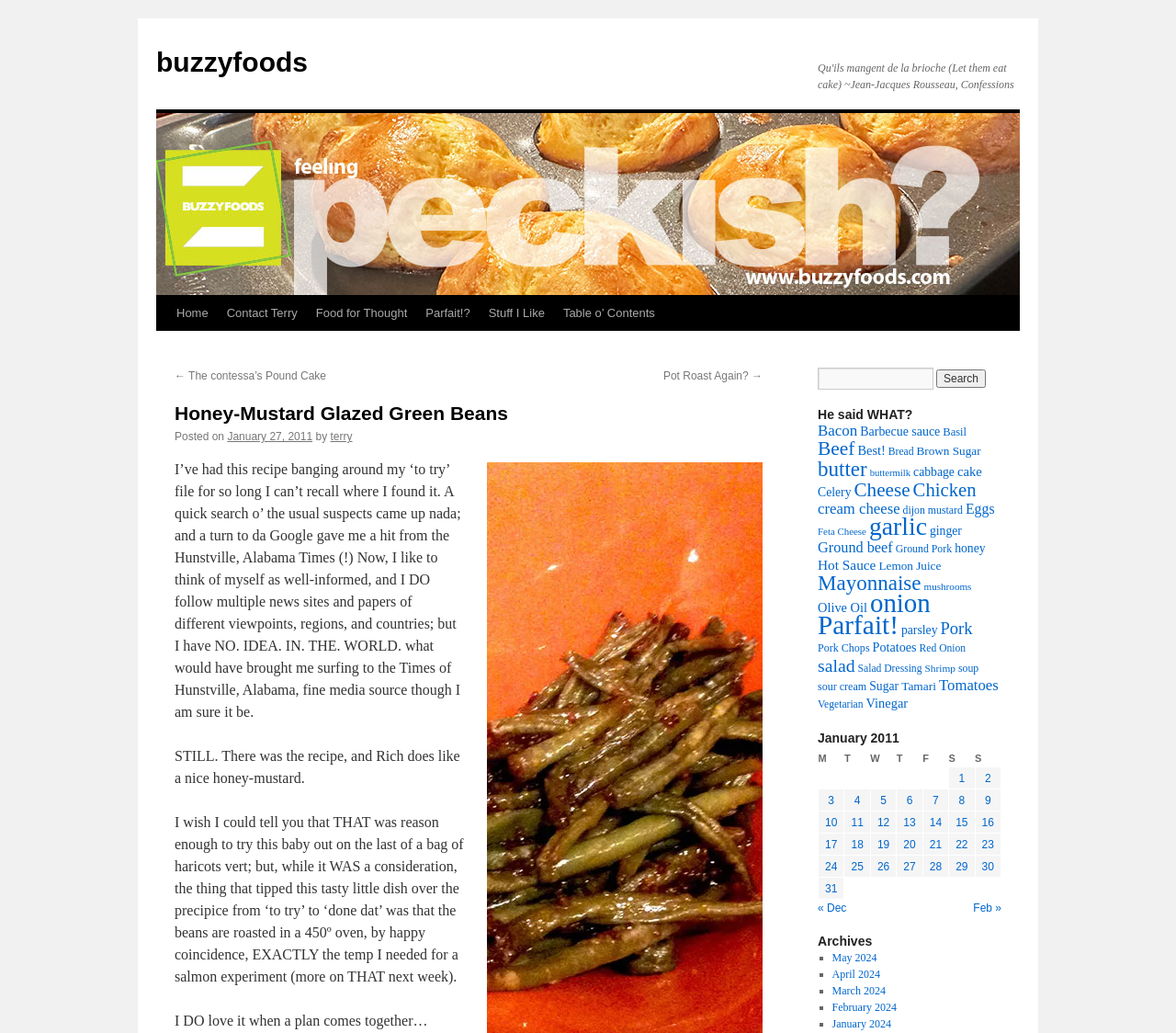From the image, can you give a detailed response to the question below:
What is the purpose of the search box?

The search box is provided to allow users to search for specific recipes or content within the website, as indicated by the presence of a search box with a 'Search' button.